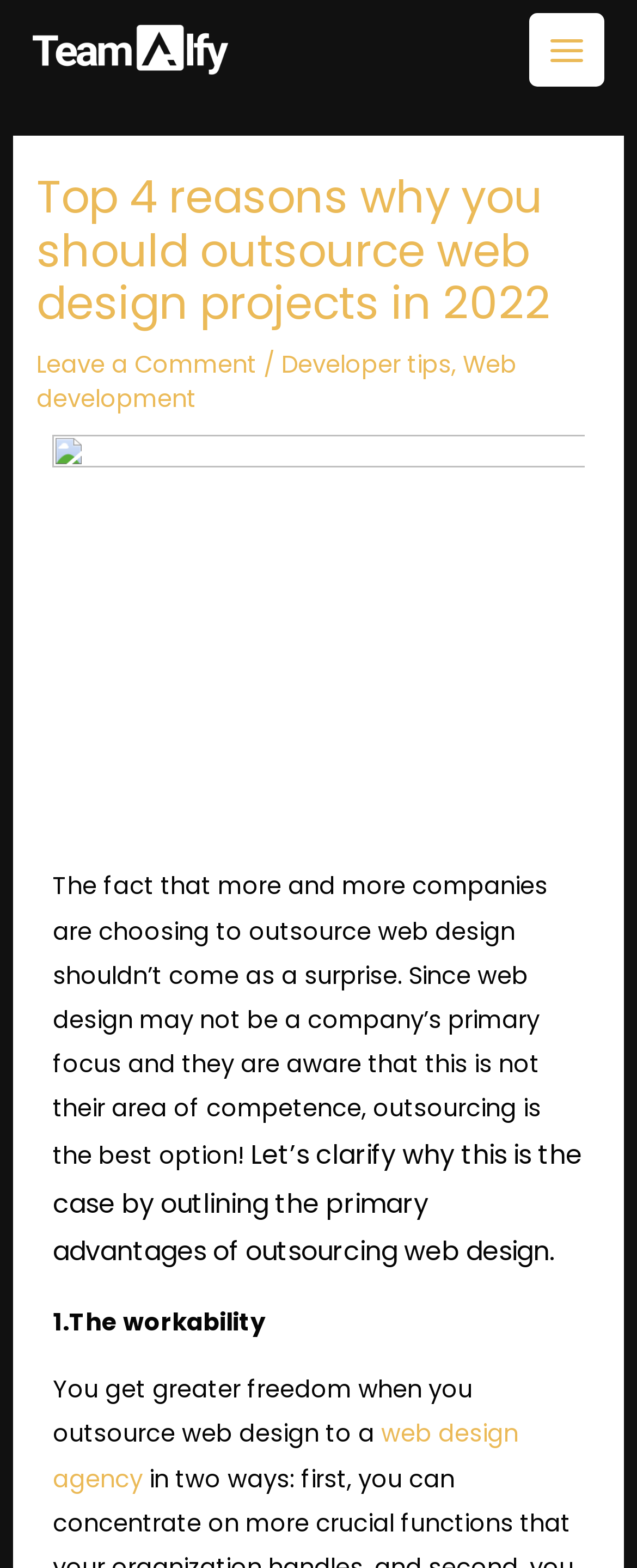Highlight the bounding box of the UI element that corresponds to this description: "Main Menu".

[0.831, 0.008, 0.949, 0.056]